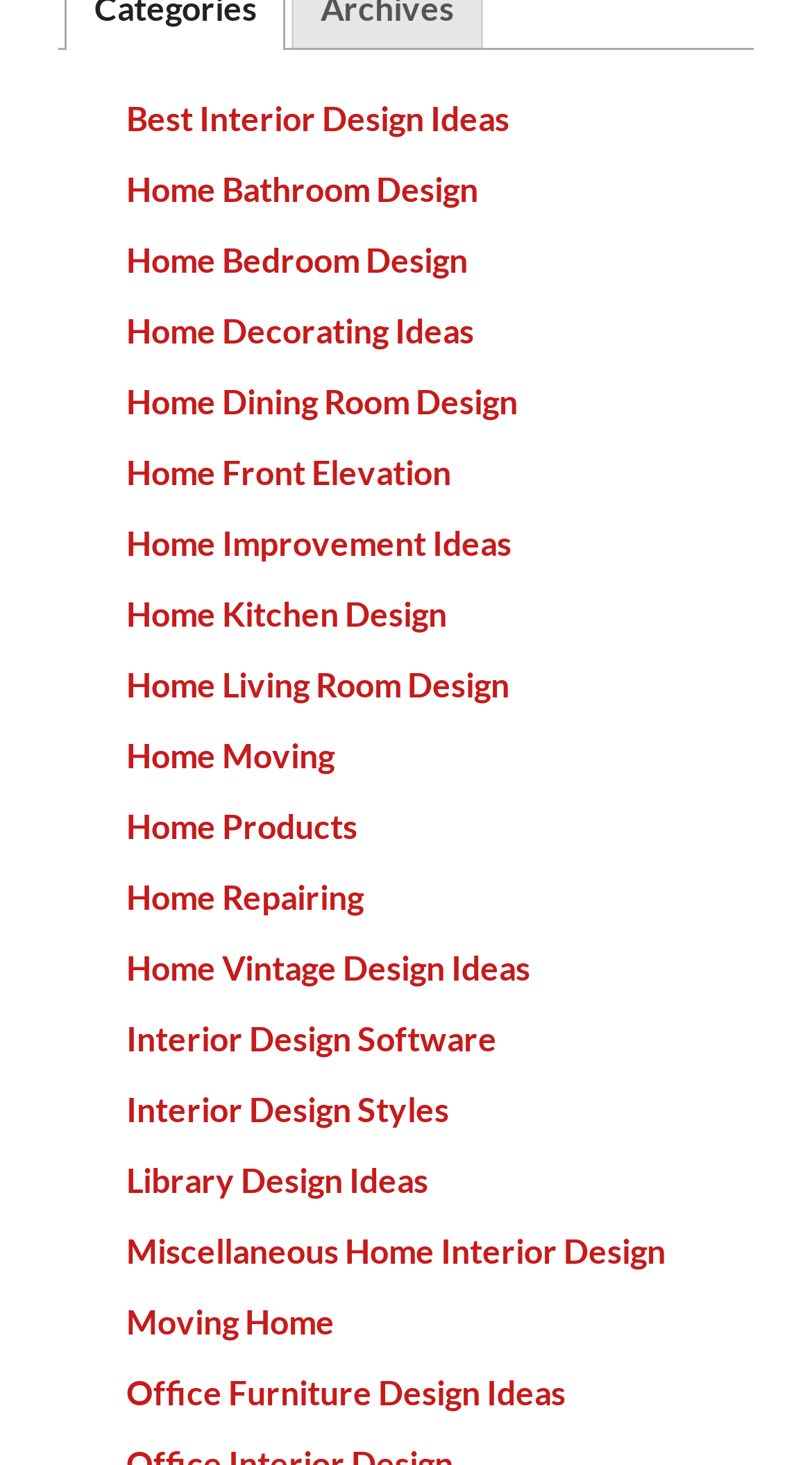Could you indicate the bounding box coordinates of the region to click in order to complete this instruction: "Check out Interior Design Software".

[0.155, 0.695, 0.612, 0.722]